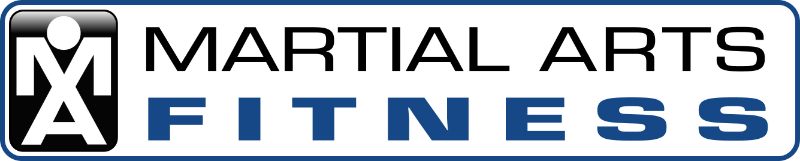What is the shape of the black square that encapsulates the stylized figure?
Kindly answer the question with as much detail as you can.

The caption describes the black square as having rounded corners, which distinguishes it from a regular square shape.